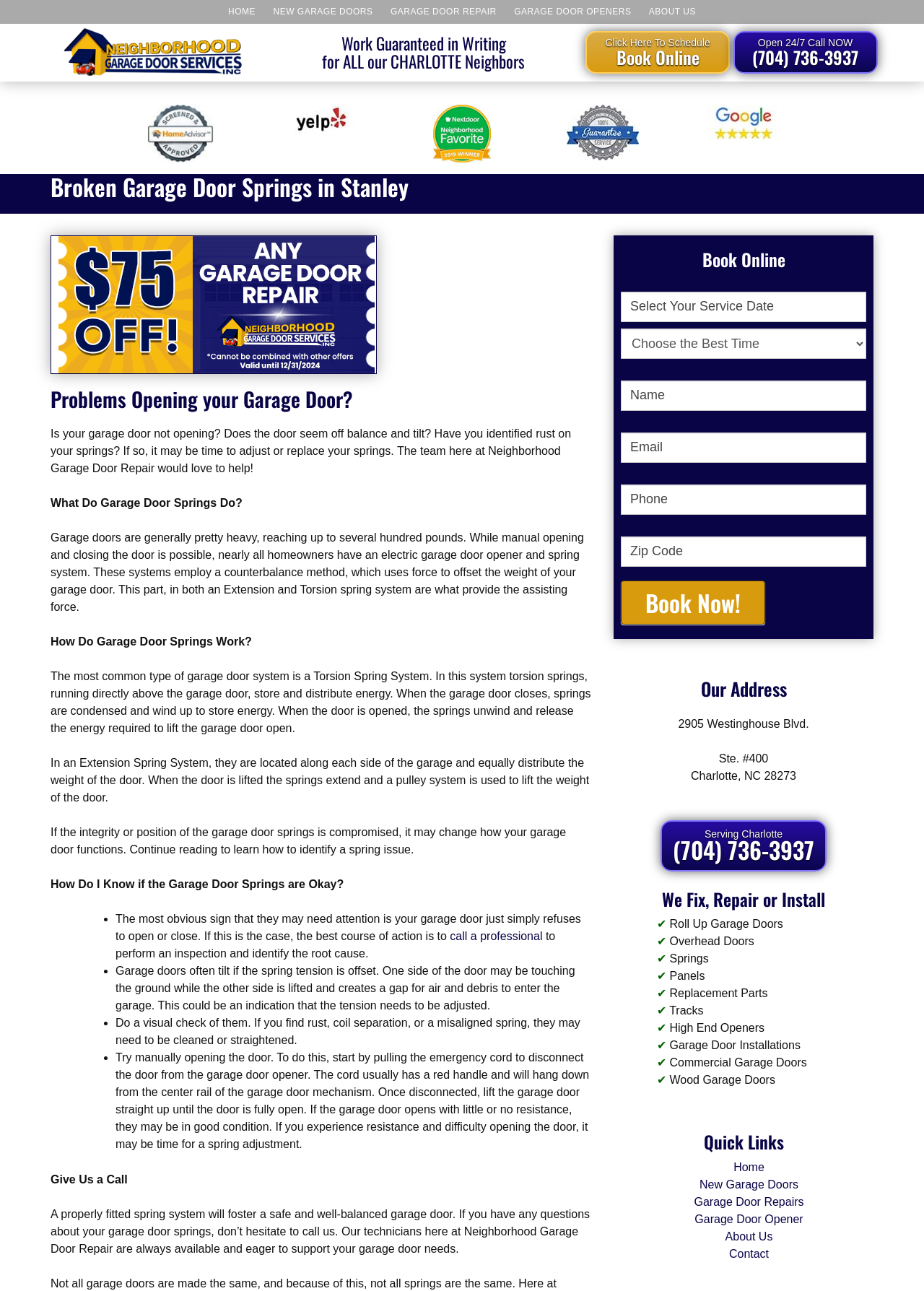Please answer the following question using a single word or phrase: 
What is the phone number to call for garage door repair?

(704) 736-3937